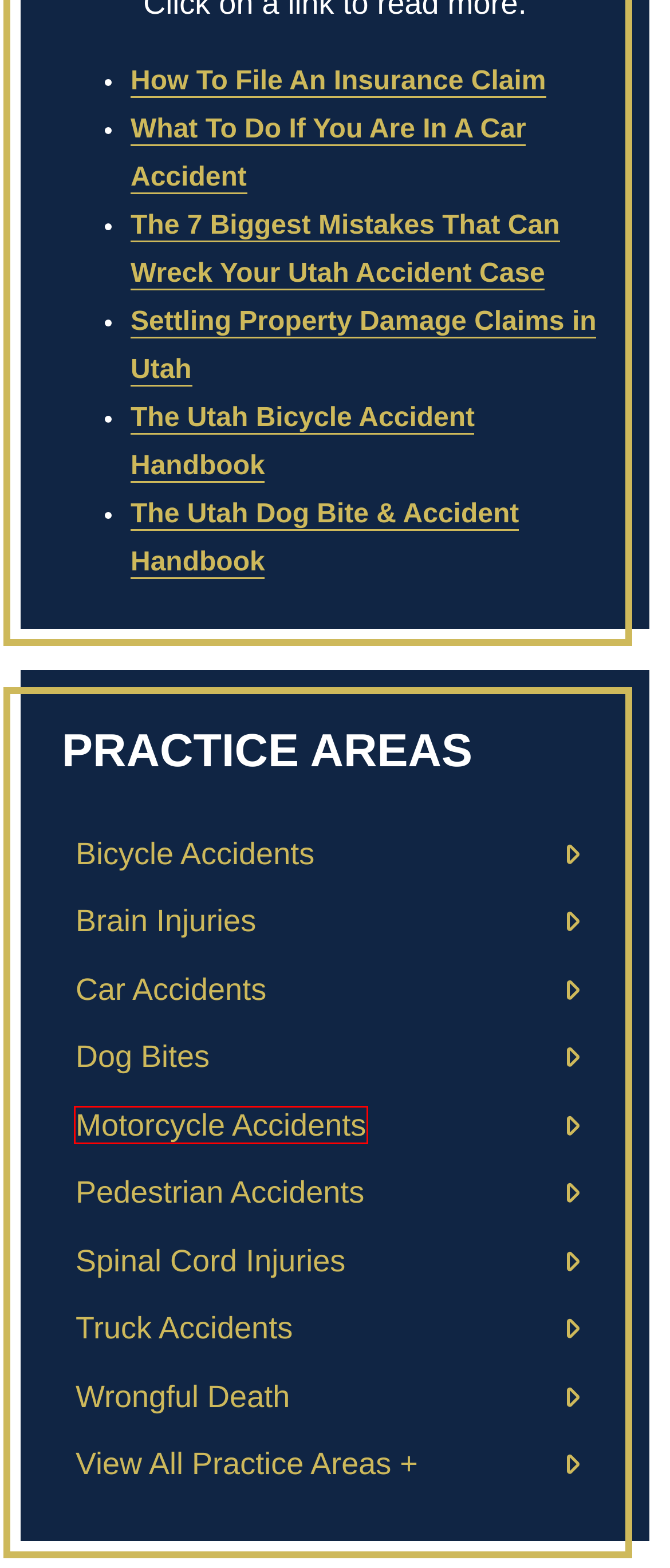Analyze the screenshot of a webpage featuring a red rectangle around an element. Pick the description that best fits the new webpage after interacting with the element inside the red bounding box. Here are the candidates:
A. Utah Motorcycle Accident Attorney | Good Guys Injury Law
B. Utah Wrongful Death Attorney | Good Guys Injury Law
C. Utah Spinal Cord Injury Attorney | Good Guys Injury Law
D. Utah Bicycle Accident Attorney | Good Guys Injury Law
E. How to File an Insurance Claim | Sandy Ut Accident Lawyer
F. Cases We Handle | Good Guys Injury Law in Draper Utah
G. Utah Dog Bite & Attack Handook -
H. What To Do If You In Are In A Car Accident | Good Guys Injury Law

A